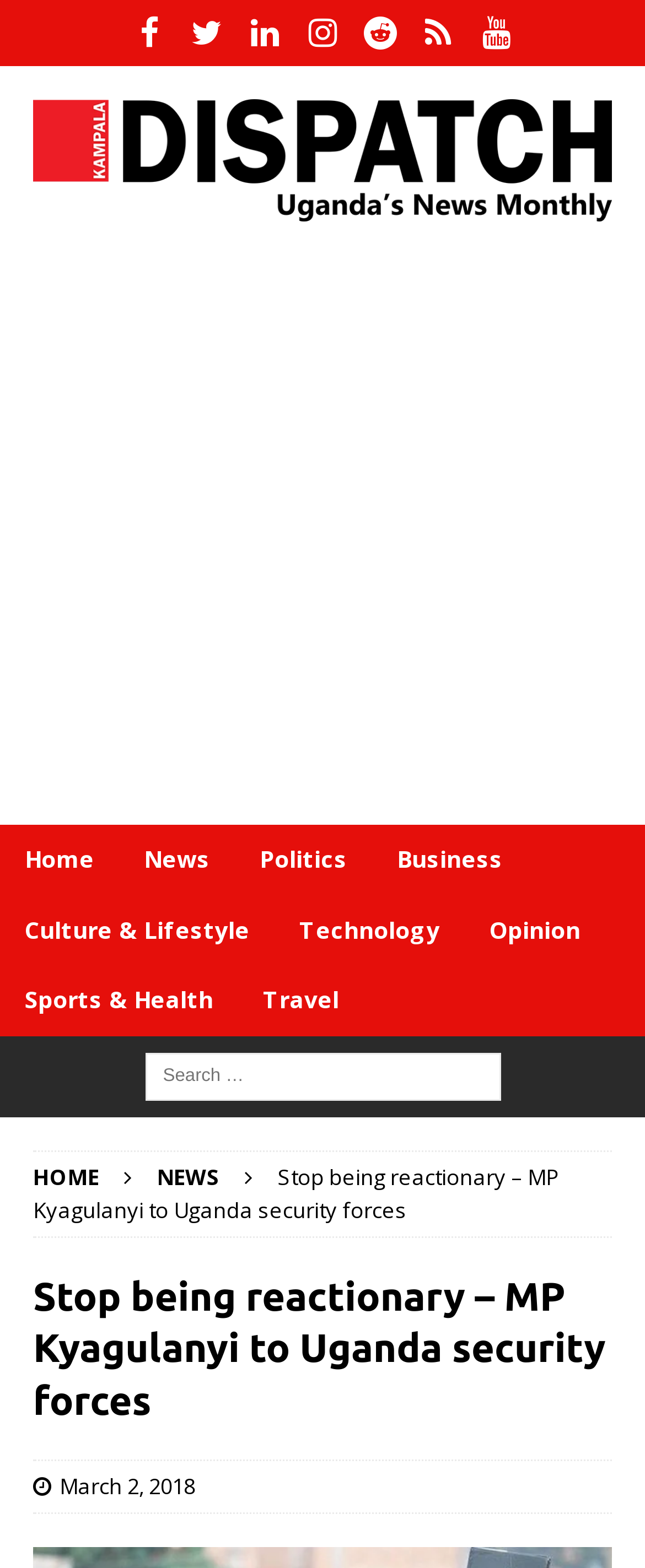Describe all visible elements and their arrangement on the webpage.

The webpage appears to be a news article page. At the top, there are social media links, including Facebook, Twitter, LinkedIn, Instagram, Reddit, Feed, and Youtube, aligned horizontally across the page. Below these links, there is a logo of Kampala Dispatch, which takes up most of the width of the page.

Under the logo, there is a section that takes up the full width of the page, containing an advertisement. Below this section, there is a navigation menu with links to different categories, including Home, News, Politics, Business, Culture & Lifestyle, Technology, Opinion, Sports & Health, and Travel. These links are arranged horizontally across the page.

Further down, there is a search bar that allows users to search for specific content. Below the search bar, there are two rows of links. The first row has links to HOME and NEWS, while the second row has the title of the news article, "Stop being reactionary – MP Kyagulanyi to Uganda security forces". This title is also a link.

The main content of the news article is below the title, which discusses Kyadondo East Member of Parliament Robert Kyagulanyi Ssentamu's call to security forces to work towards keeping Uganda safe rather than reacting to insecurity. The article is accompanied by a date, "March 2, 2018", which is located below the title.